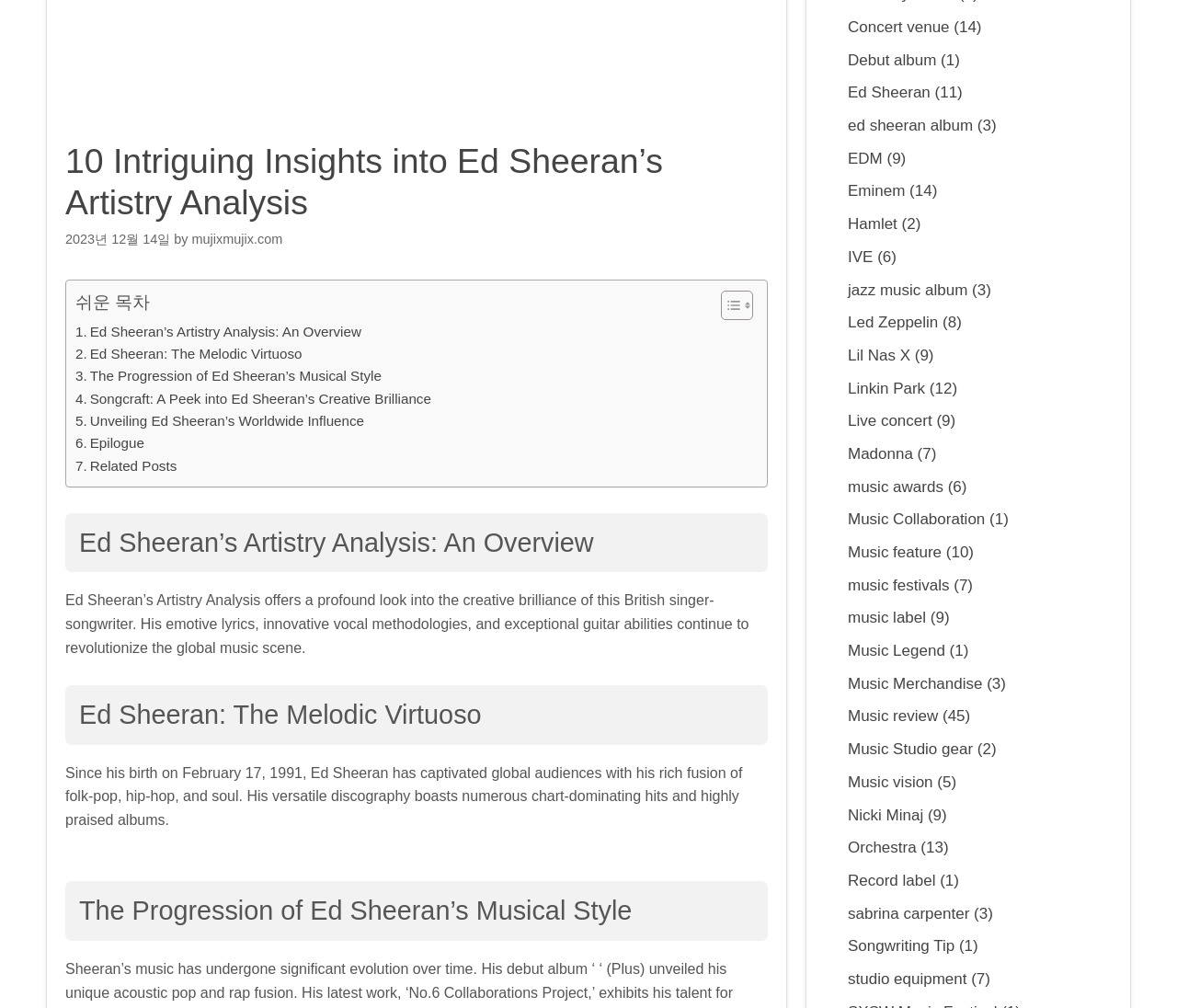Given the element description: "Linkin Park", predict the bounding box coordinates of the UI element it refers to, using four float numbers between 0 and 1, i.e., [left, top, right, bottom].

[0.72, 0.376, 0.786, 0.394]